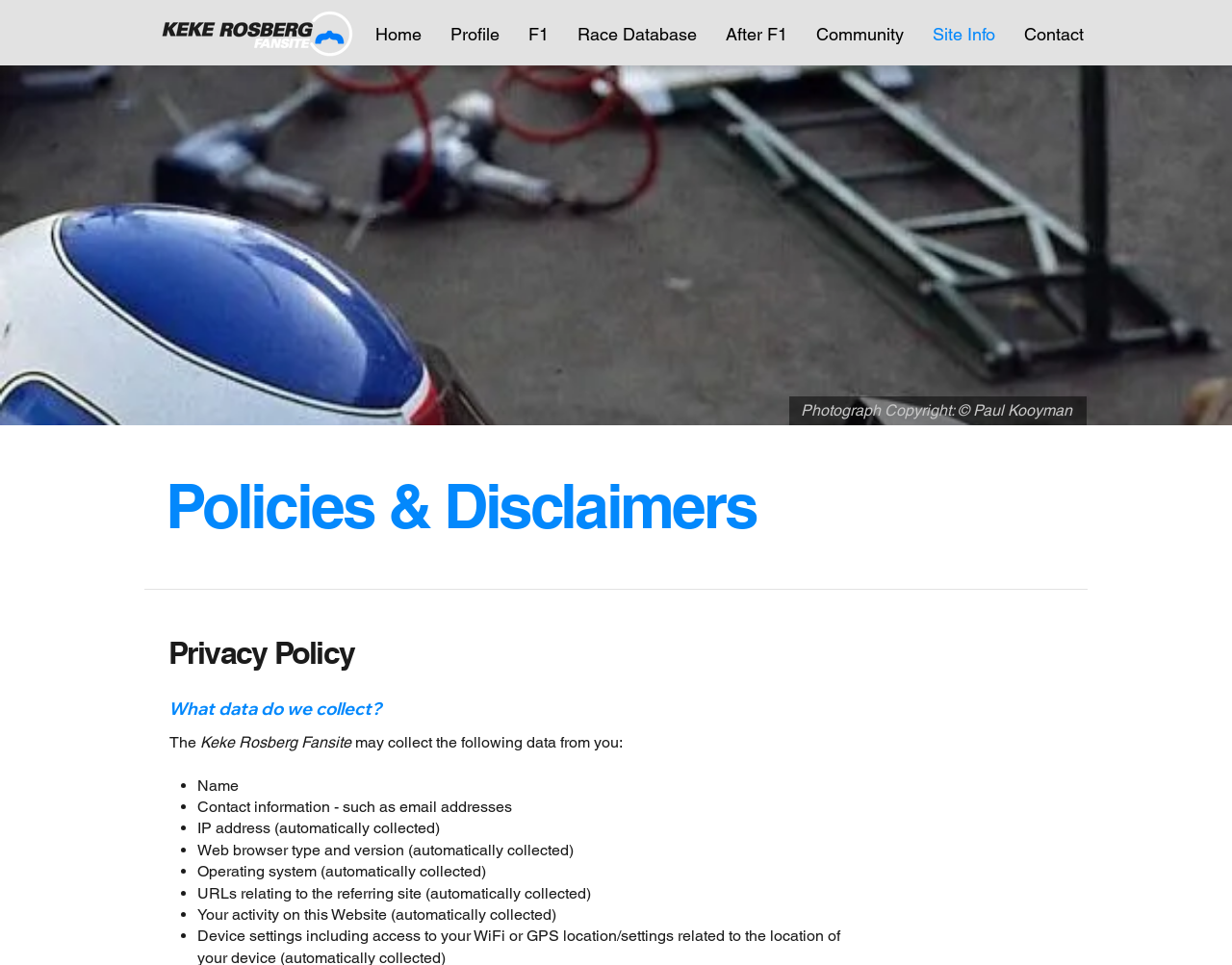Please mark the clickable region by giving the bounding box coordinates needed to complete this instruction: "read privacy policy".

[0.137, 0.654, 0.536, 0.698]